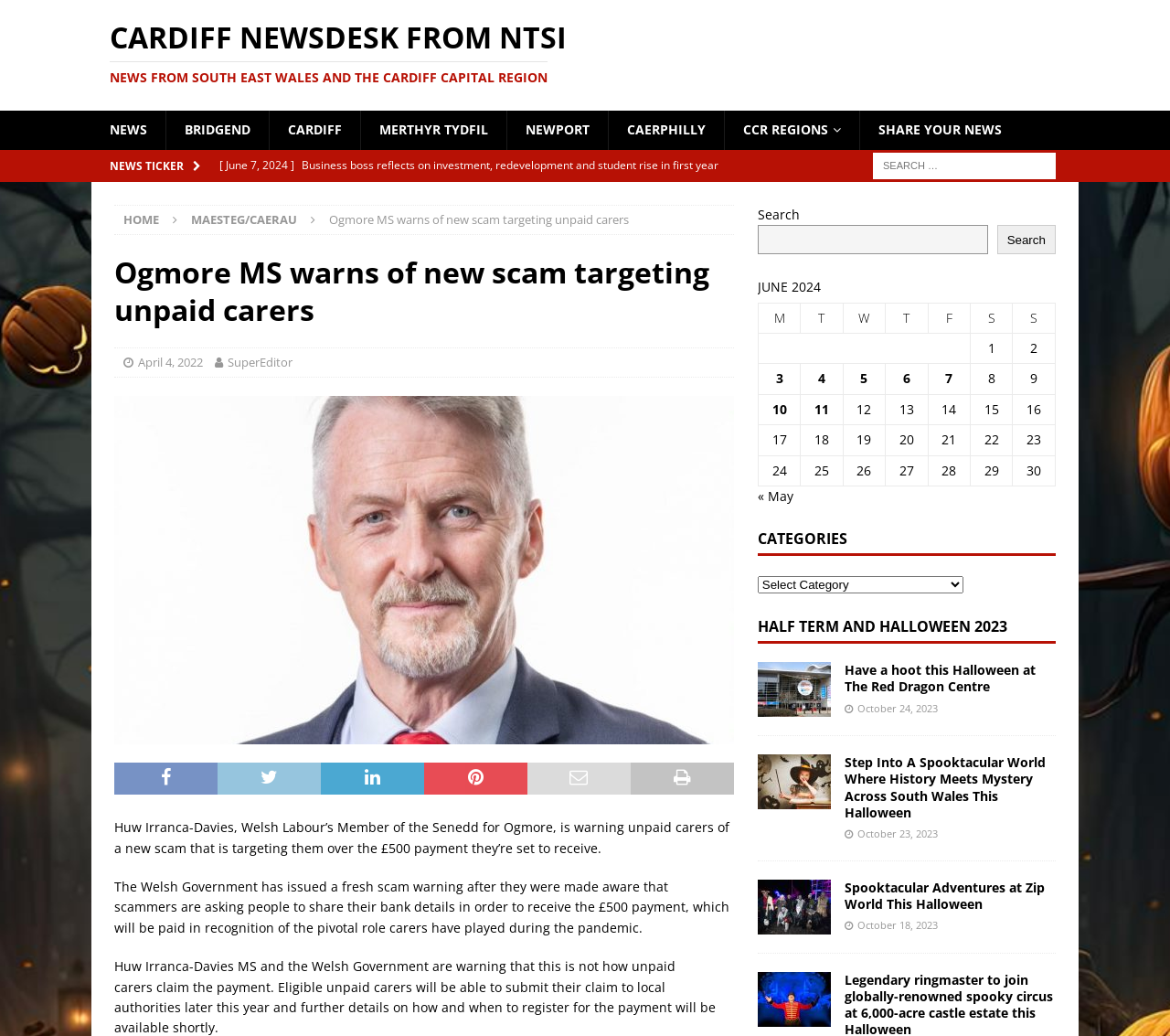Using the element description Cardiff, predict the bounding box coordinates for the UI element. Provide the coordinates in (top-left x, top-left y, bottom-right x, bottom-right y) format with values ranging from 0 to 1.

[0.23, 0.107, 0.308, 0.145]